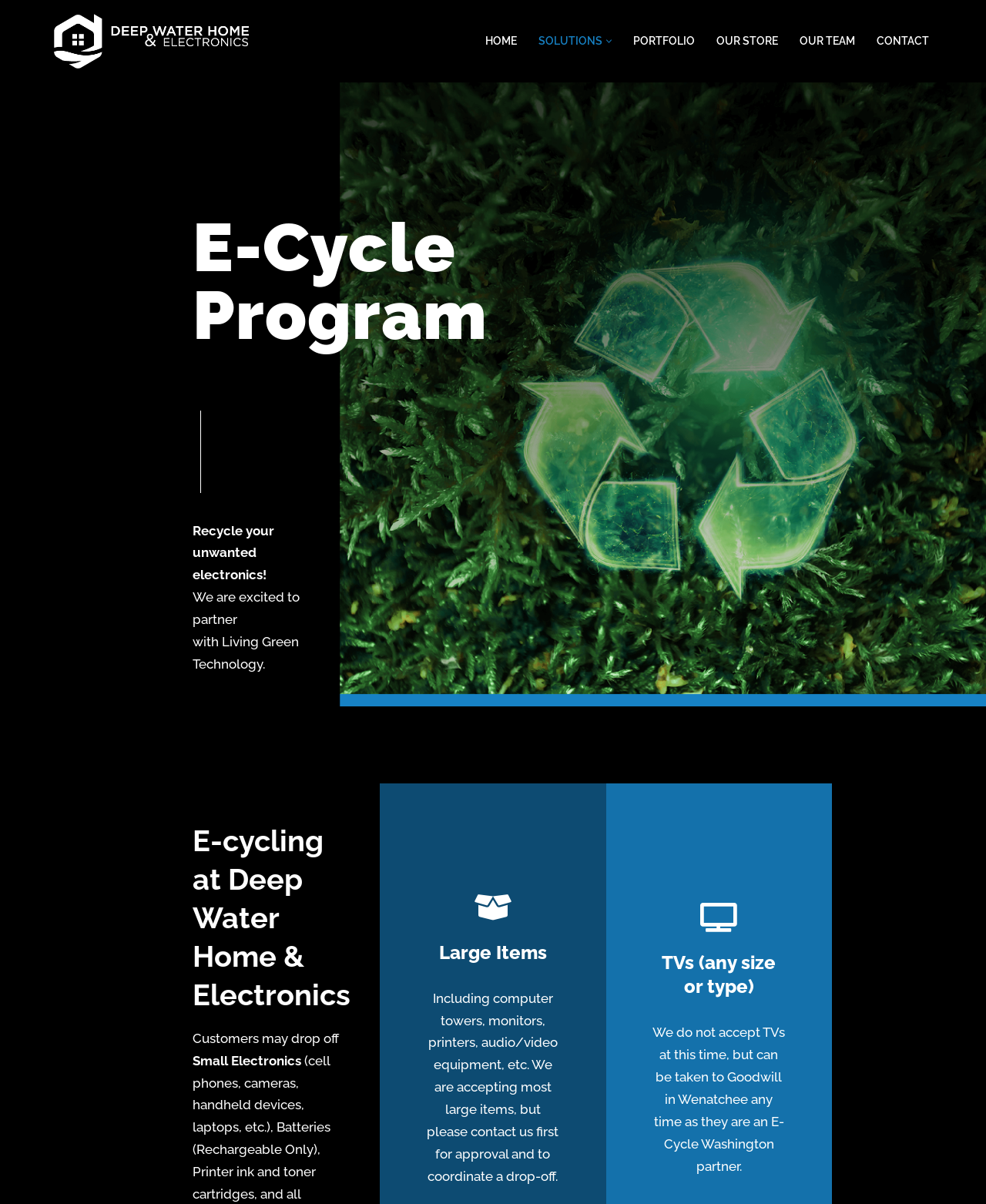Offer a thorough description of the webpage.

The webpage is about the E-Cycle Program offered by Deep Water Home & Electronics. At the top left, there is a "Skip to content" link. Next to it, on the top center, is the company's logo and name, "Deep Water Home & Electronics Experience the Difference". 

On the top right, there is a primary navigation menu with links to "HOME", "SOLUTIONS", "PORTFOLIO", "OUR STORE", "OUR TEAM", and "CONTACT". 

Below the navigation menu, there is a prominent heading "E-Cycle Program" in the center of the page. Underneath, there are three lines of text that introduce the program, stating that it allows customers to recycle their unwanted electronics. 

Further down, there is a section that explains the e-cycling process at Deep Water Home & Electronics, where customers can drop off small electronics. 

On the right side of this section, there are two headings, "Large Items" and "TVs (any size or type)", which provide information about the types of electronics that can be recycled. The "Large Items" section lists examples of acceptable items, while the "TVs" section explains that they are not currently accepted but can be taken to Goodwill in Wenatchee instead.